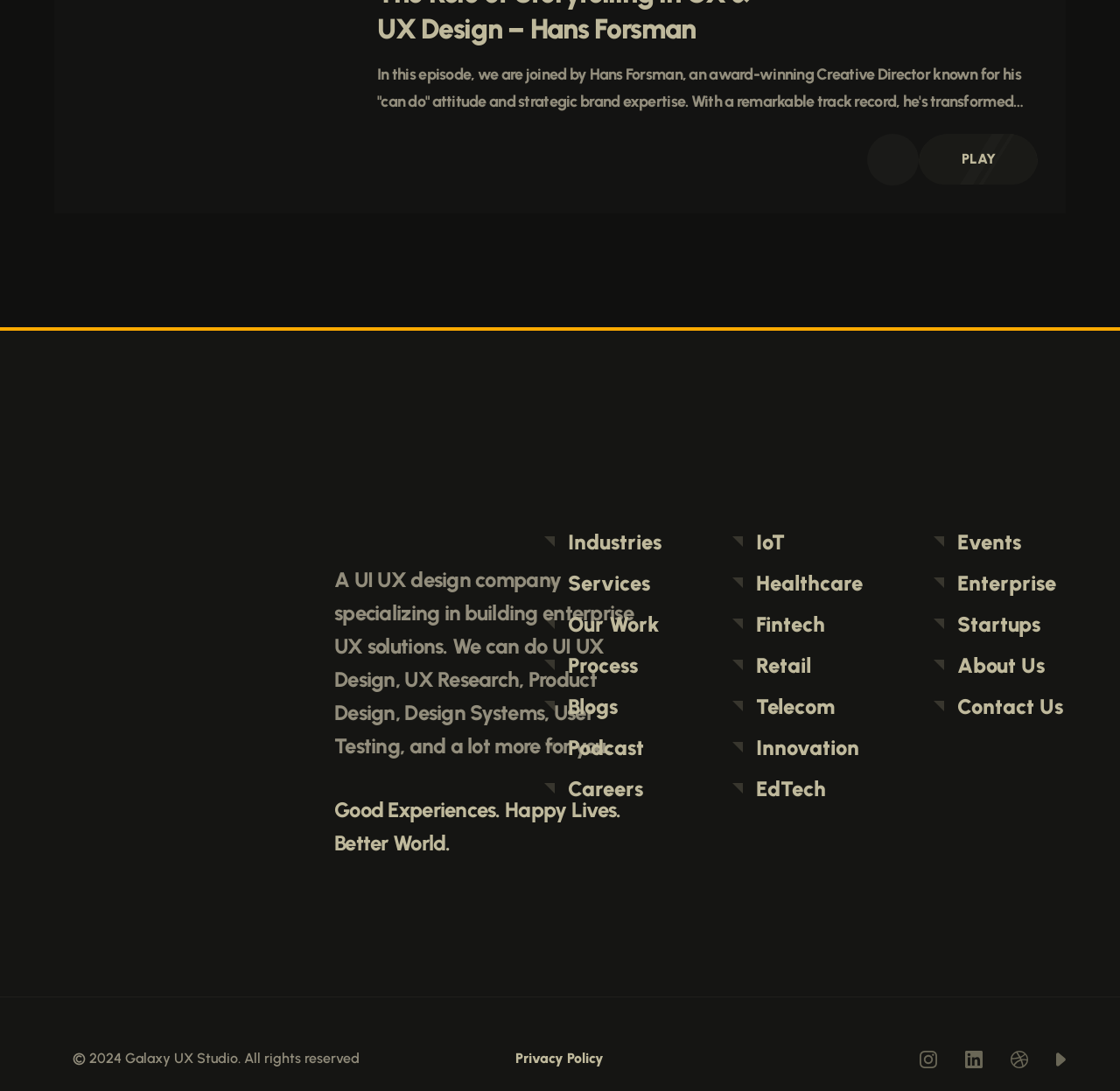Please identify the bounding box coordinates of the clickable region that I should interact with to perform the following instruction: "Check the Careers page". The coordinates should be expressed as four float numbers between 0 and 1, i.e., [left, top, right, bottom].

[0.507, 0.711, 0.574, 0.735]